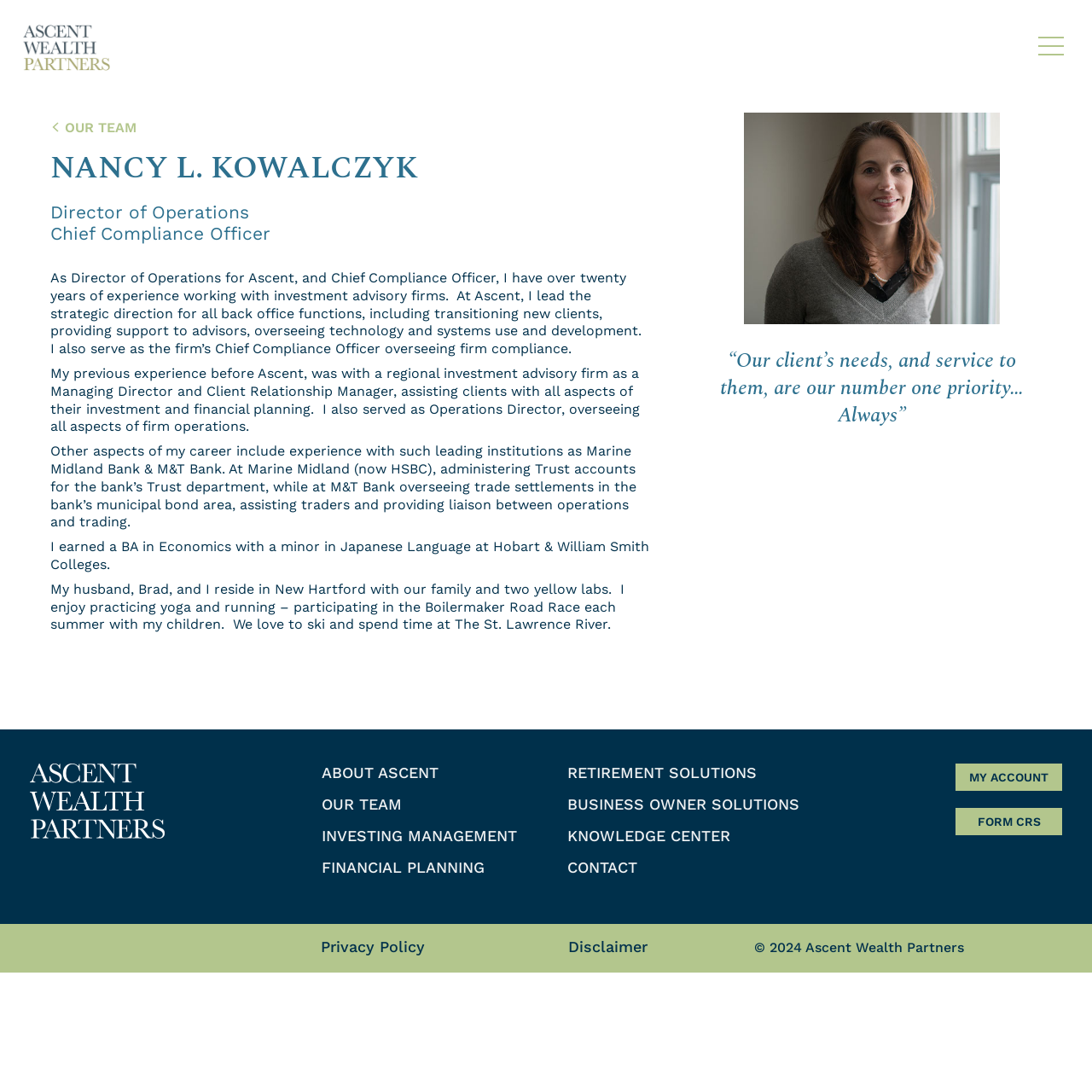What is the name of the company Nancy L. Kowalczyk works for?
Using the image as a reference, give a one-word or short phrase answer.

Ascent